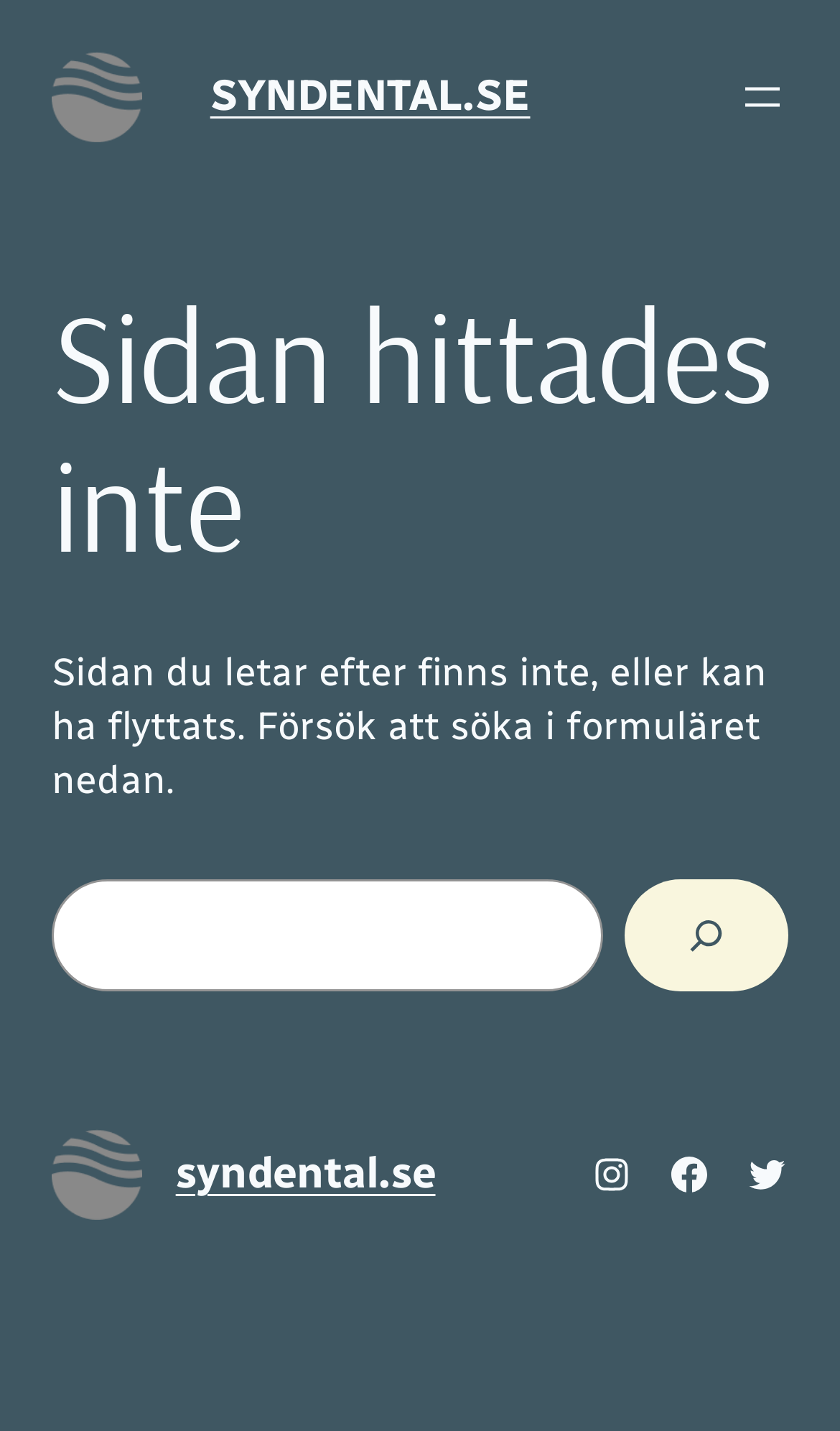Please locate the bounding box coordinates of the element that should be clicked to complete the given instruction: "Search using the search box".

[0.062, 0.614, 0.718, 0.692]